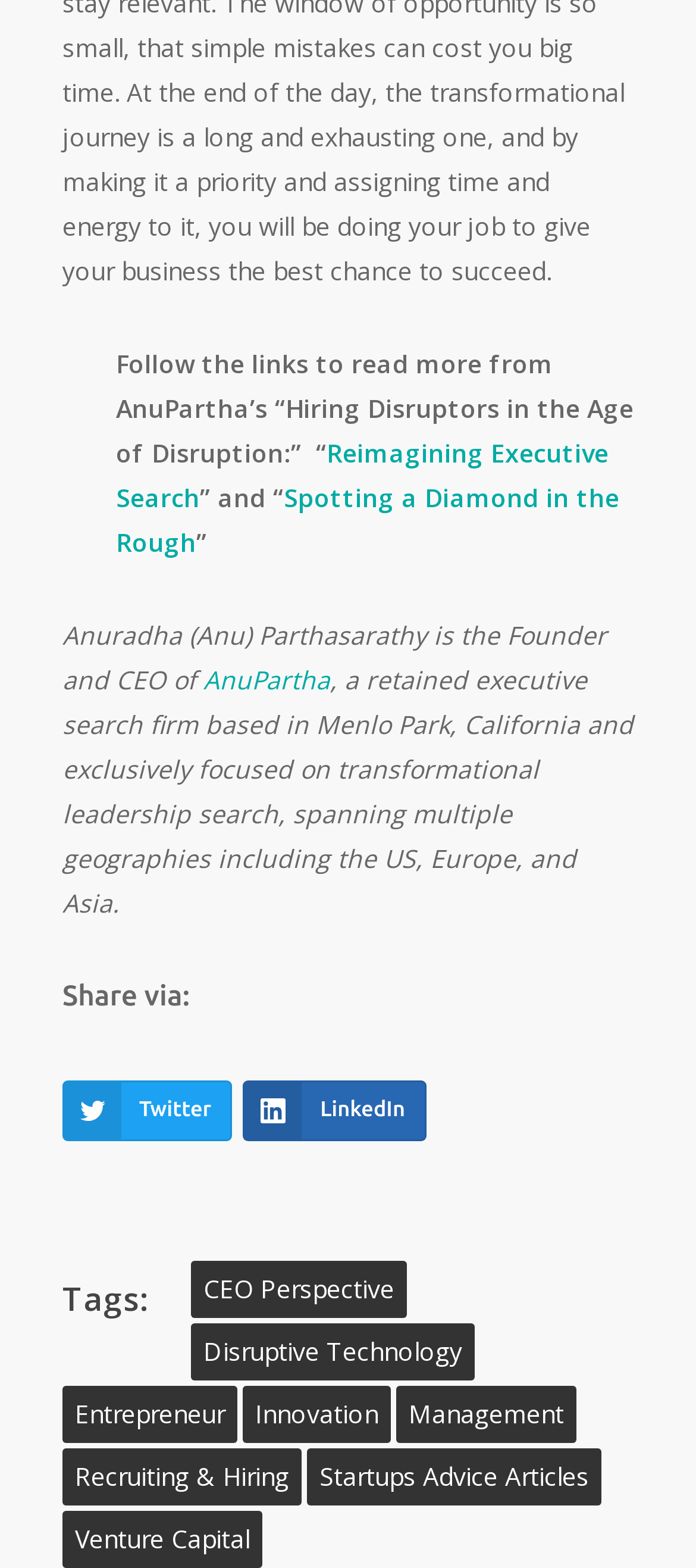Please identify the bounding box coordinates of the element that needs to be clicked to perform the following instruction: "Share on Twitter".

[0.09, 0.689, 0.334, 0.728]